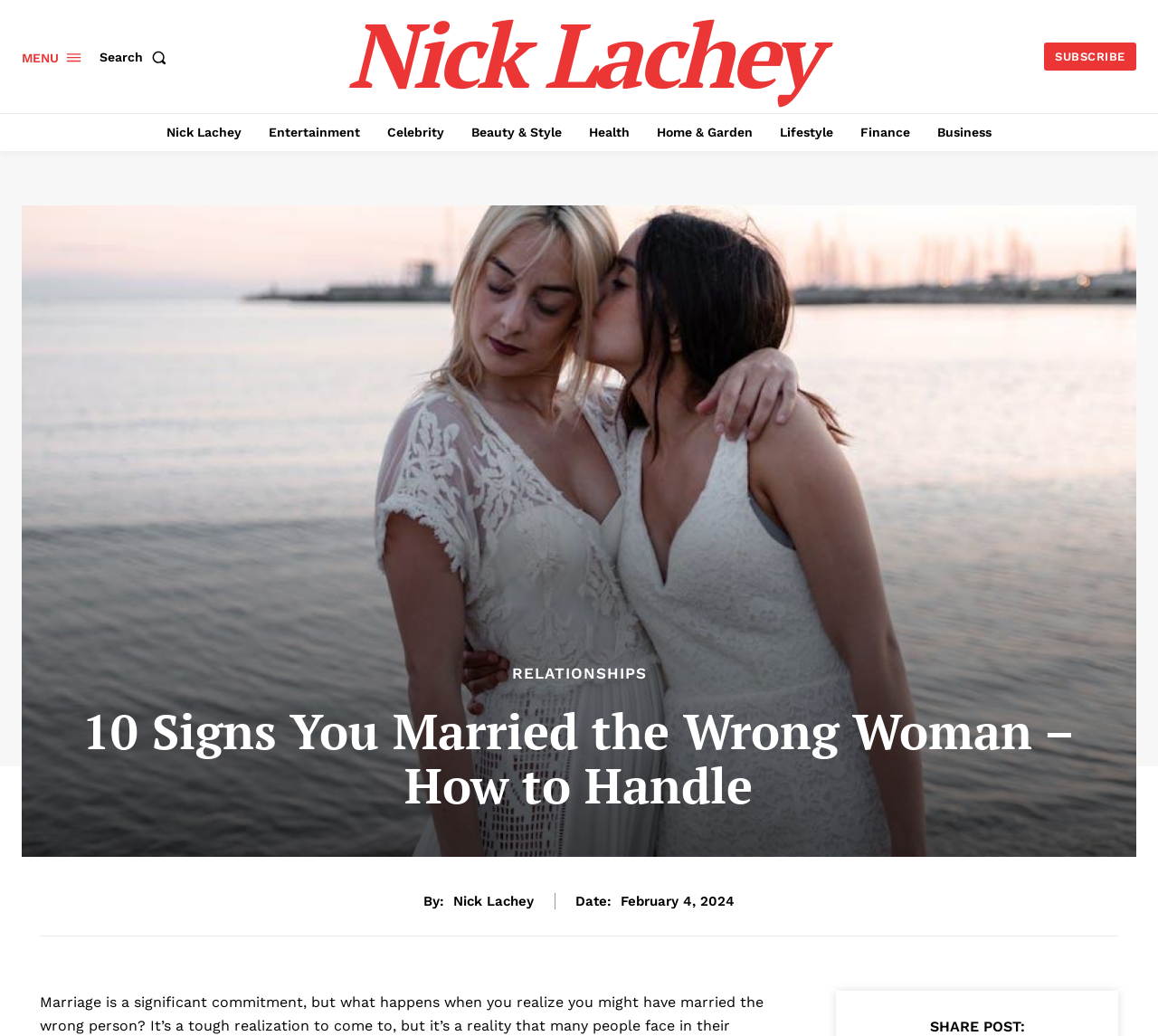Predict the bounding box coordinates for the UI element described as: "CUSTOMER SERVICE". The coordinates should be four float numbers between 0 and 1, presented as [left, top, right, bottom].

None